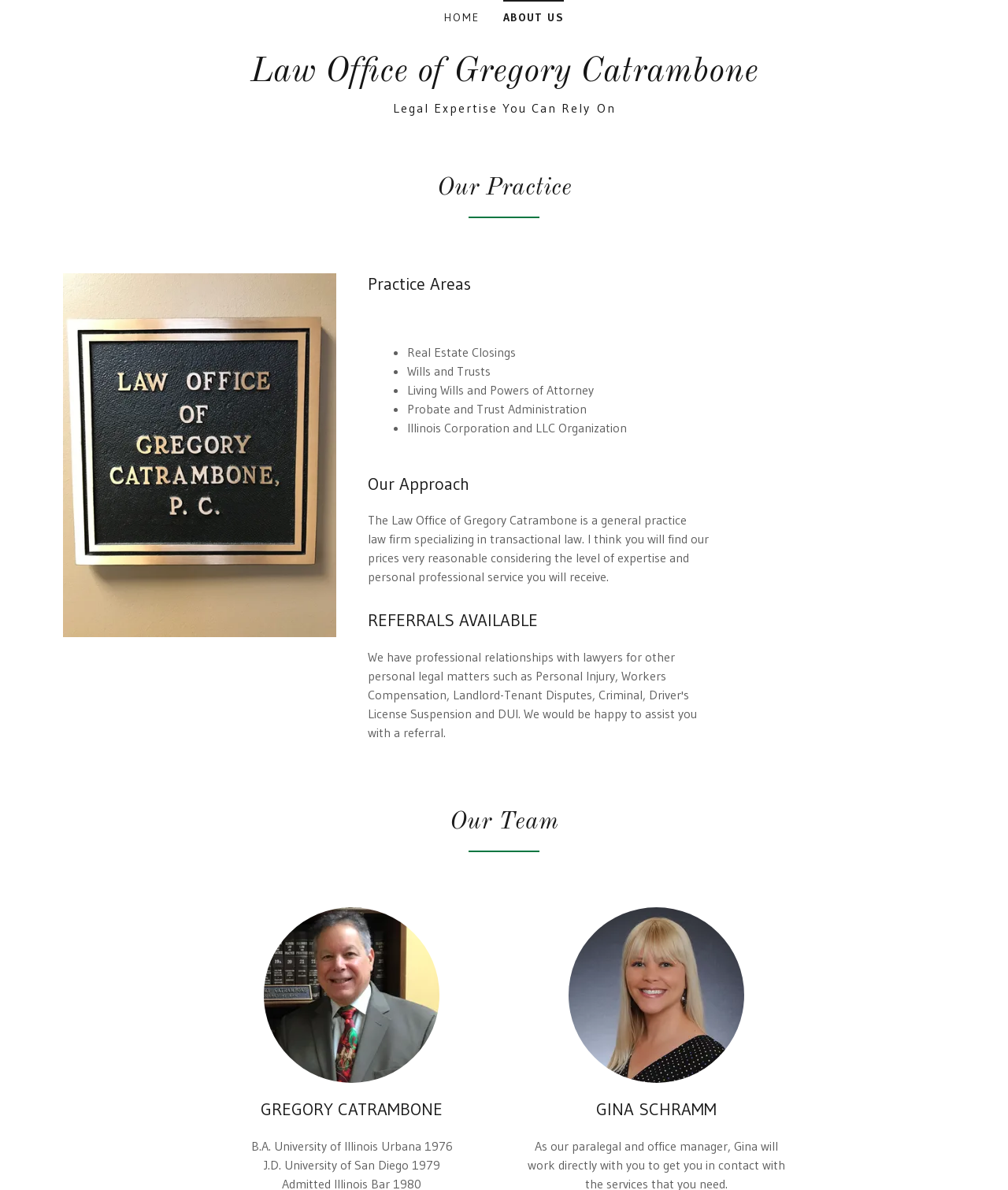What are the practice areas of the law office?
Please give a well-detailed answer to the question.

The practice areas of the law office can be found in the list of bullet points under the heading 'Practice Areas'. The list includes 'Real Estate Closings', 'Wills and Trusts', 'Living Wills and Powers of Attorney', 'Probate and Trust Administration', and 'Illinois Corporation and LLC Organization'.